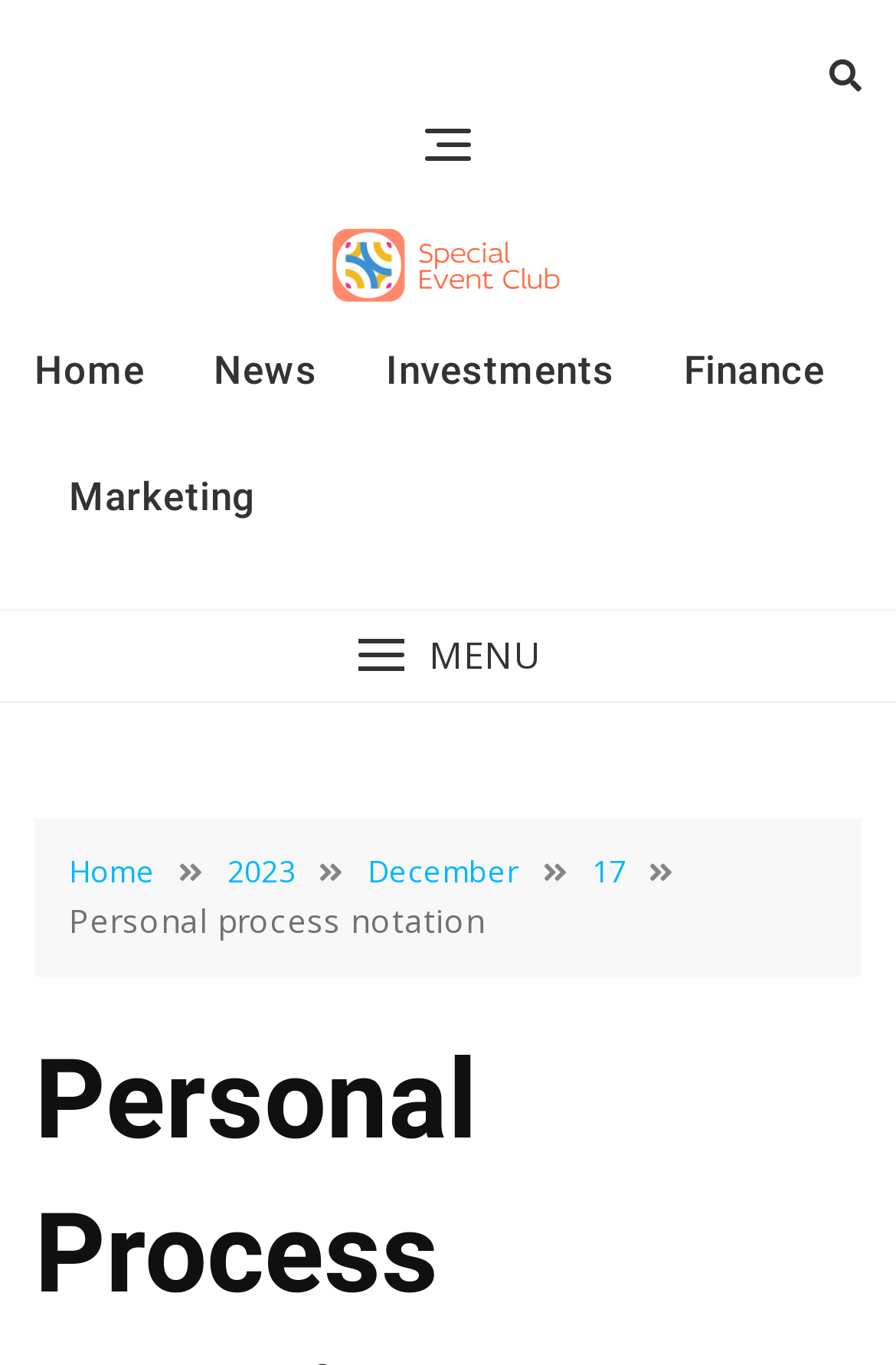Pinpoint the bounding box coordinates of the clickable element to carry out the following instruction: "Go to Home page."

[0.038, 0.225, 0.2, 0.319]